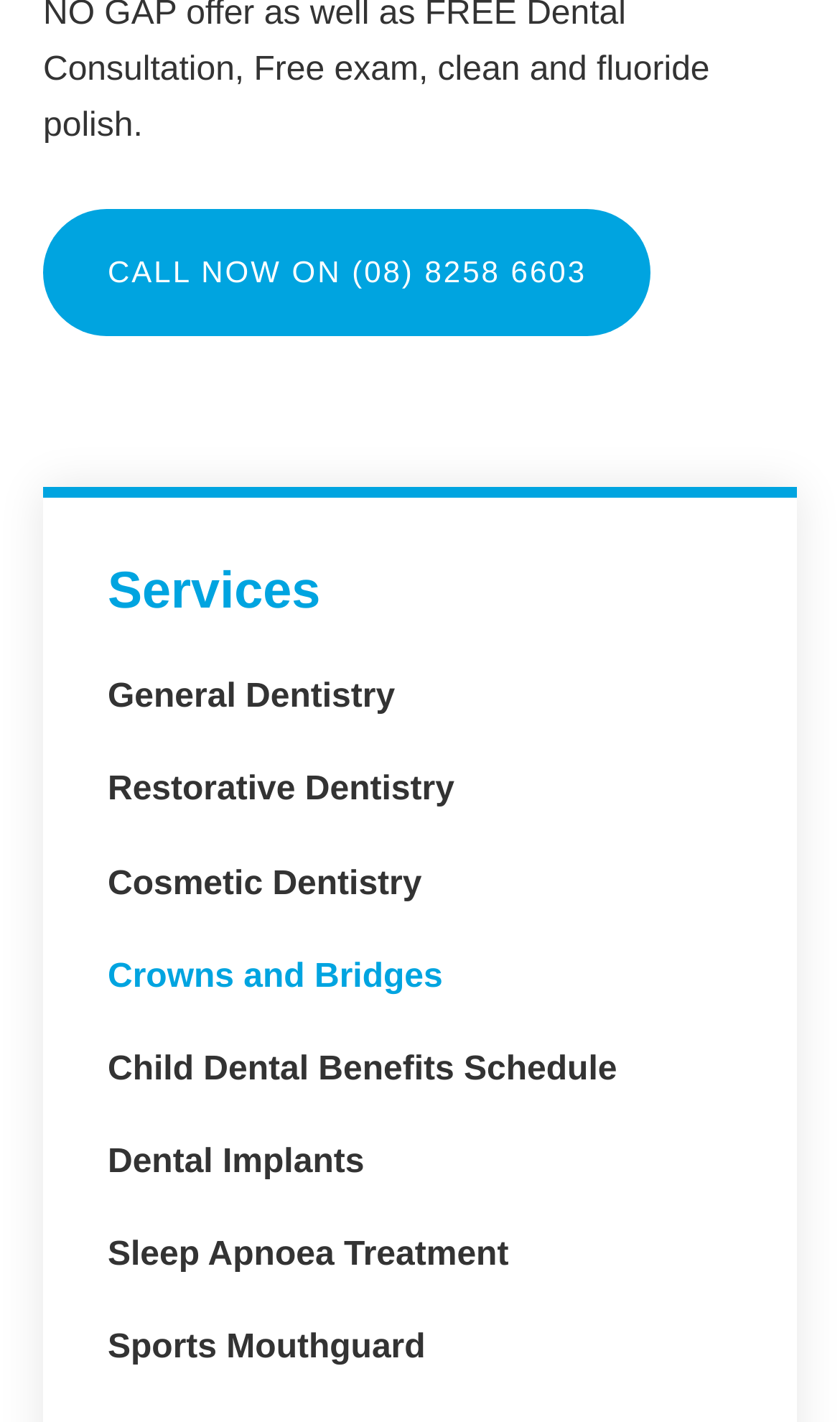Identify the bounding box coordinates for the region of the element that should be clicked to carry out the instruction: "Get information on Dental Implants". The bounding box coordinates should be four float numbers between 0 and 1, i.e., [left, top, right, bottom].

[0.128, 0.805, 0.434, 0.83]